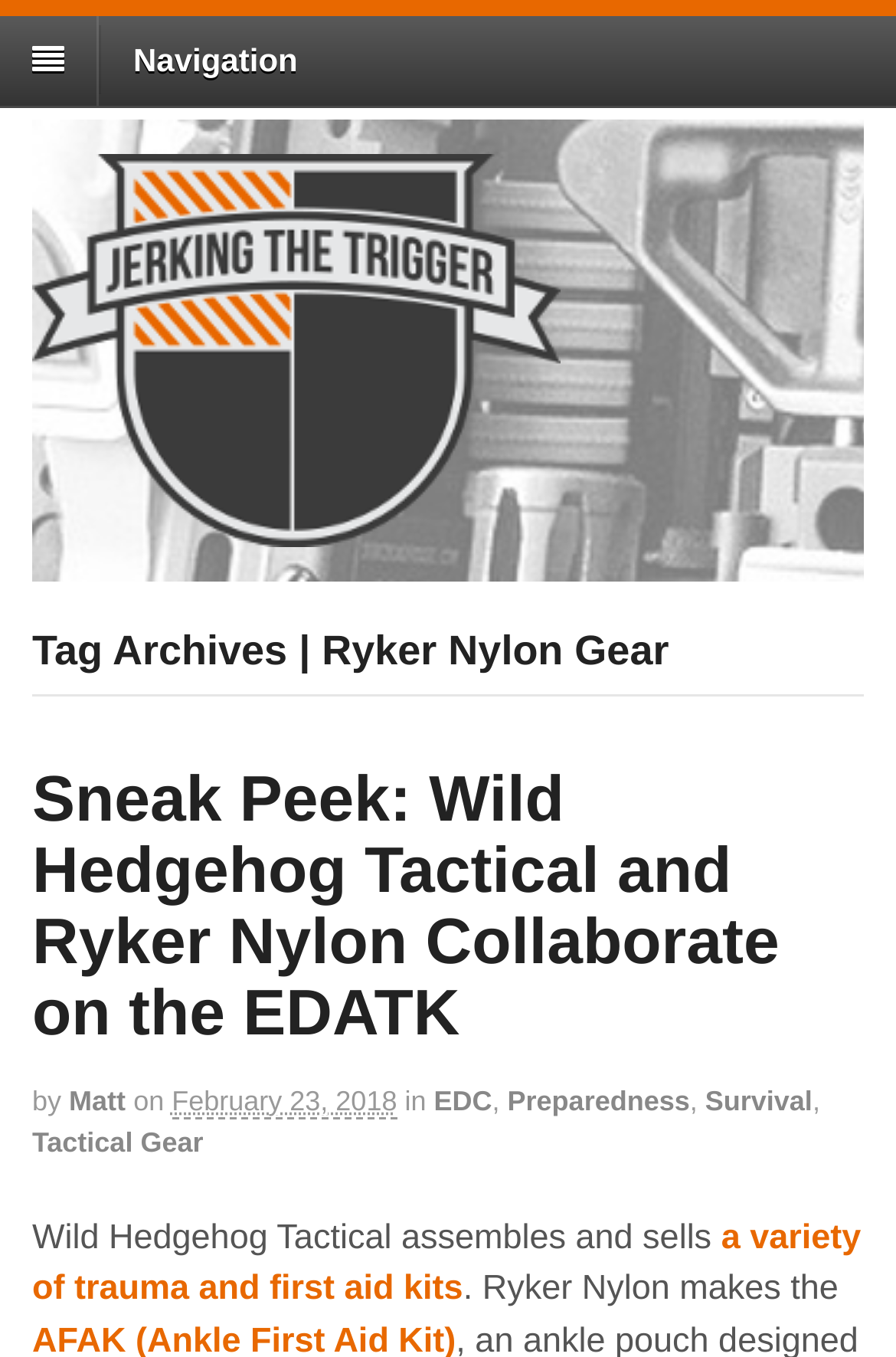Provide a brief response to the question below using a single word or phrase: 
What type of gear is mentioned in the article?

Tactical Gear